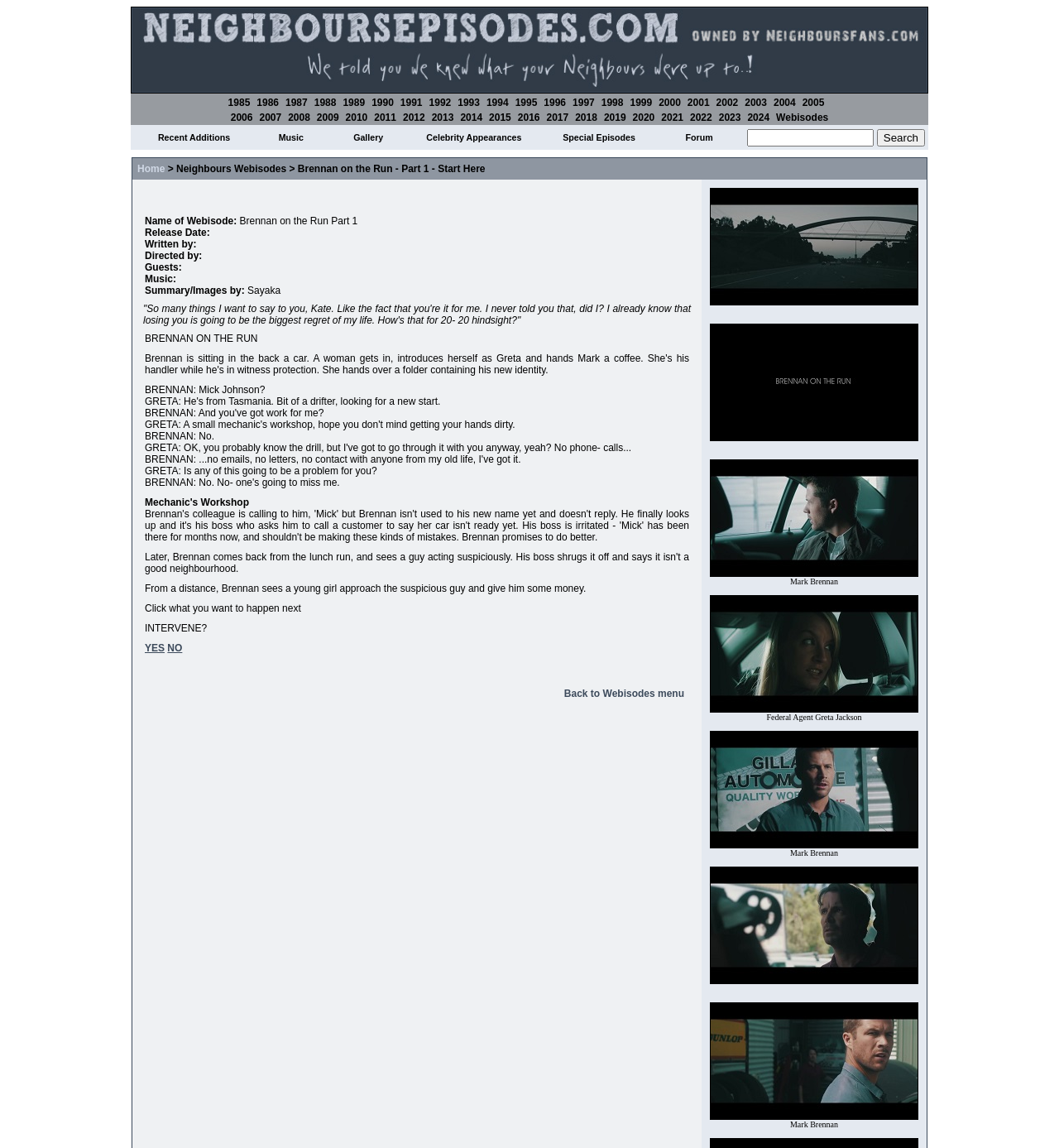Determine the bounding box coordinates of the area to click in order to meet this instruction: "View the Gallery".

[0.334, 0.116, 0.362, 0.124]